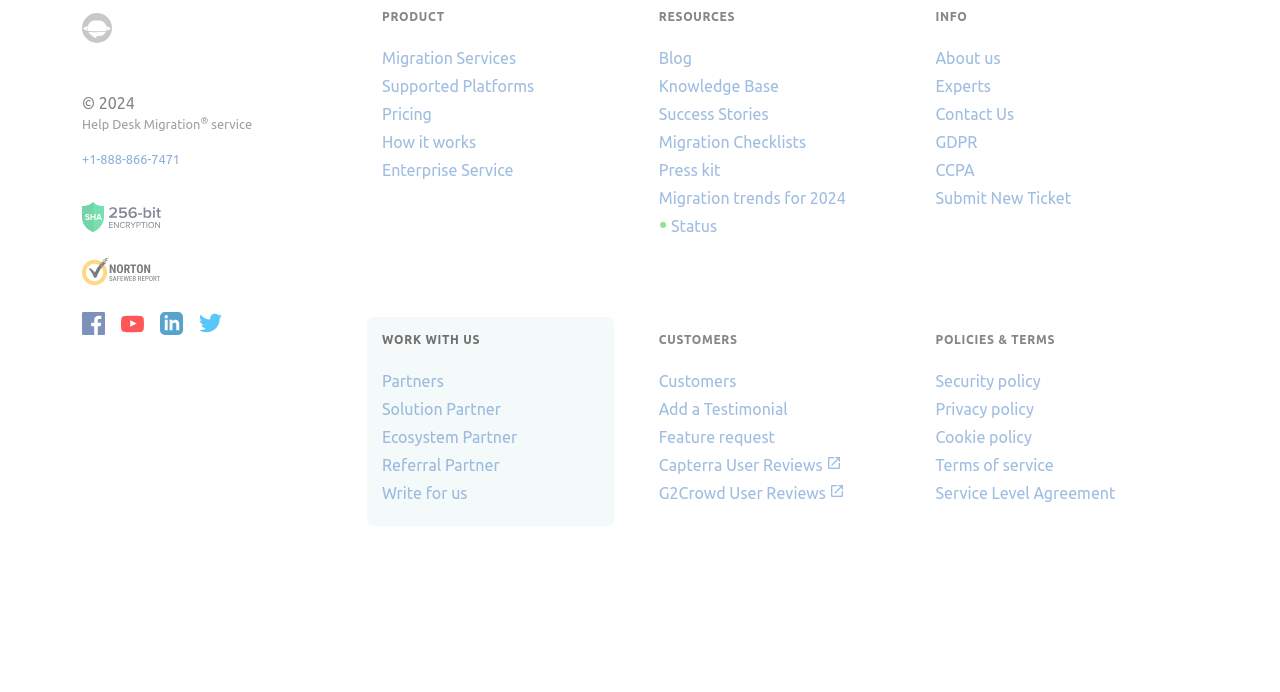What is the company's phone number?
From the details in the image, provide a complete and detailed answer to the question.

The phone number can be found in the top section of the webpage, next to the 'service' text, which is a link with the phone number.